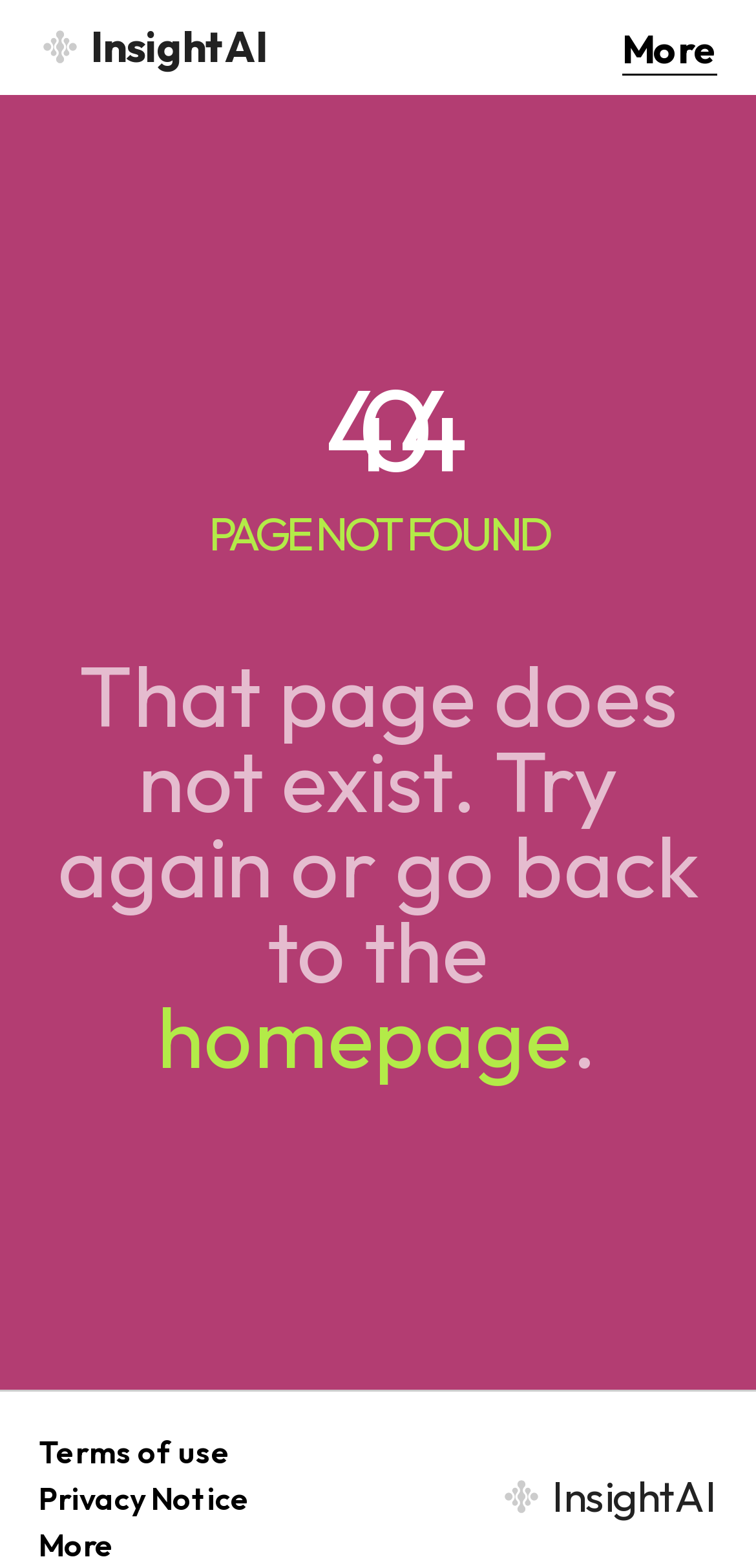Given the description "Privacy Notice", determine the bounding box of the corresponding UI element.

[0.051, 0.943, 0.331, 0.967]